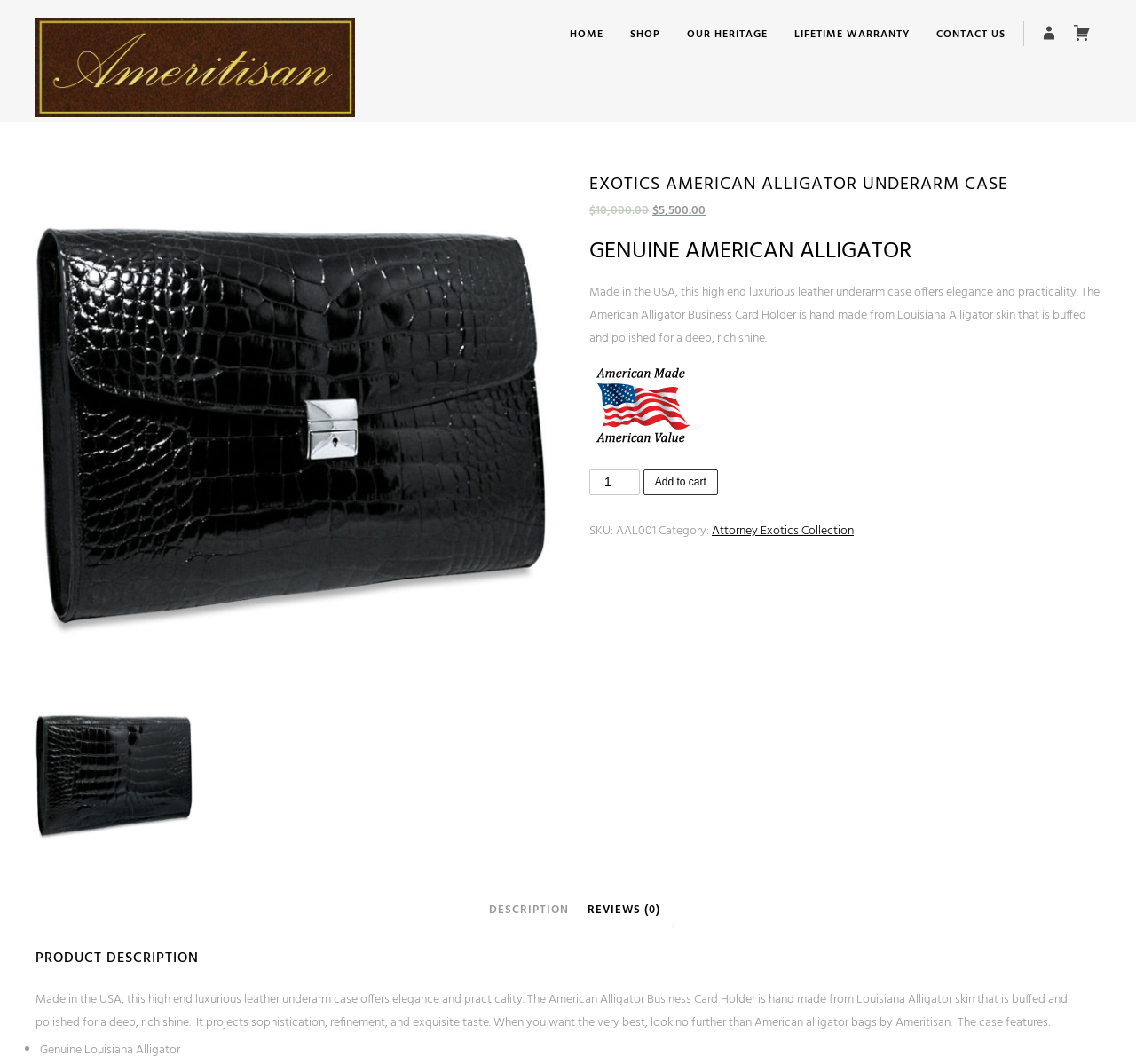What is the function of the spinbutton?
Give a comprehensive and detailed explanation for the question.

I inferred the function of the spinbutton by its label 'Qty' and its position next to the 'Add to cart' button, which suggests that it is used to select the quantity of the product to add to the cart.